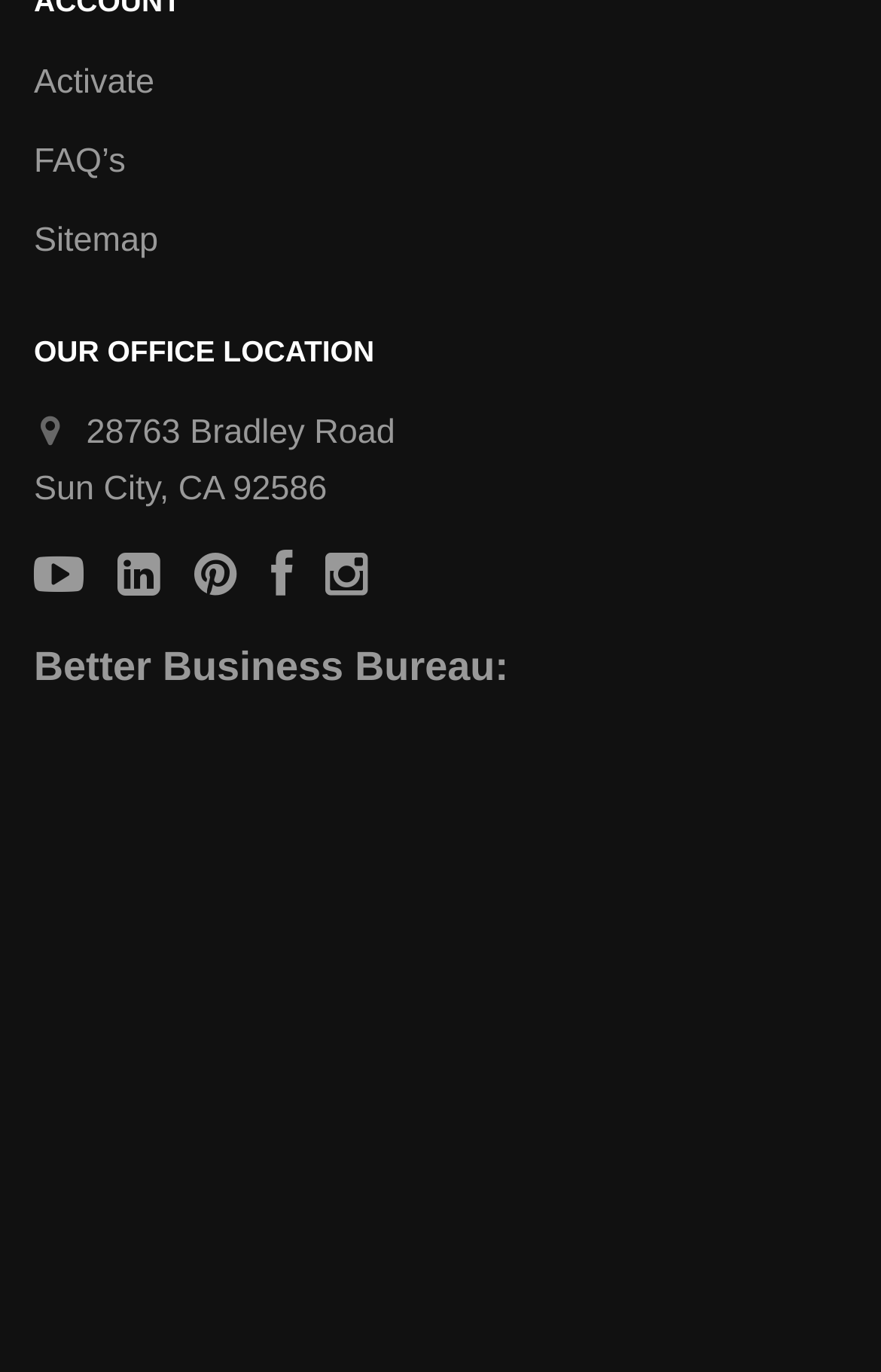How many links are there in the top section?
Analyze the screenshot and provide a detailed answer to the question.

I counted the number of links in the top section, which includes the 'Activate', 'FAQ’s', and 'Sitemap' links, and found three links in total.